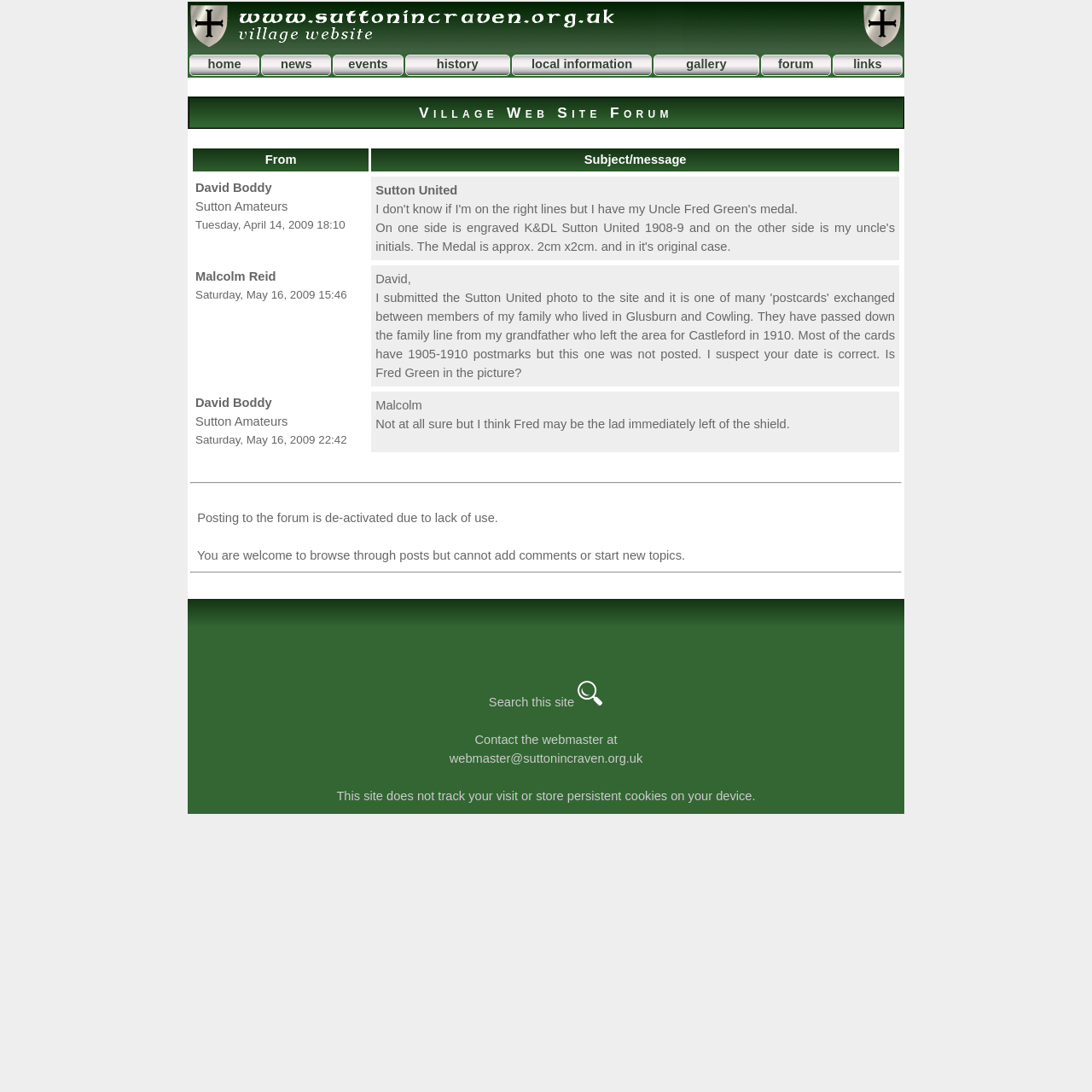Using floating point numbers between 0 and 1, provide the bounding box coordinates in the format (top-left x, top-left y, bottom-right x, bottom-right y). Locate the UI element described here: links

[0.762, 0.05, 0.827, 0.069]